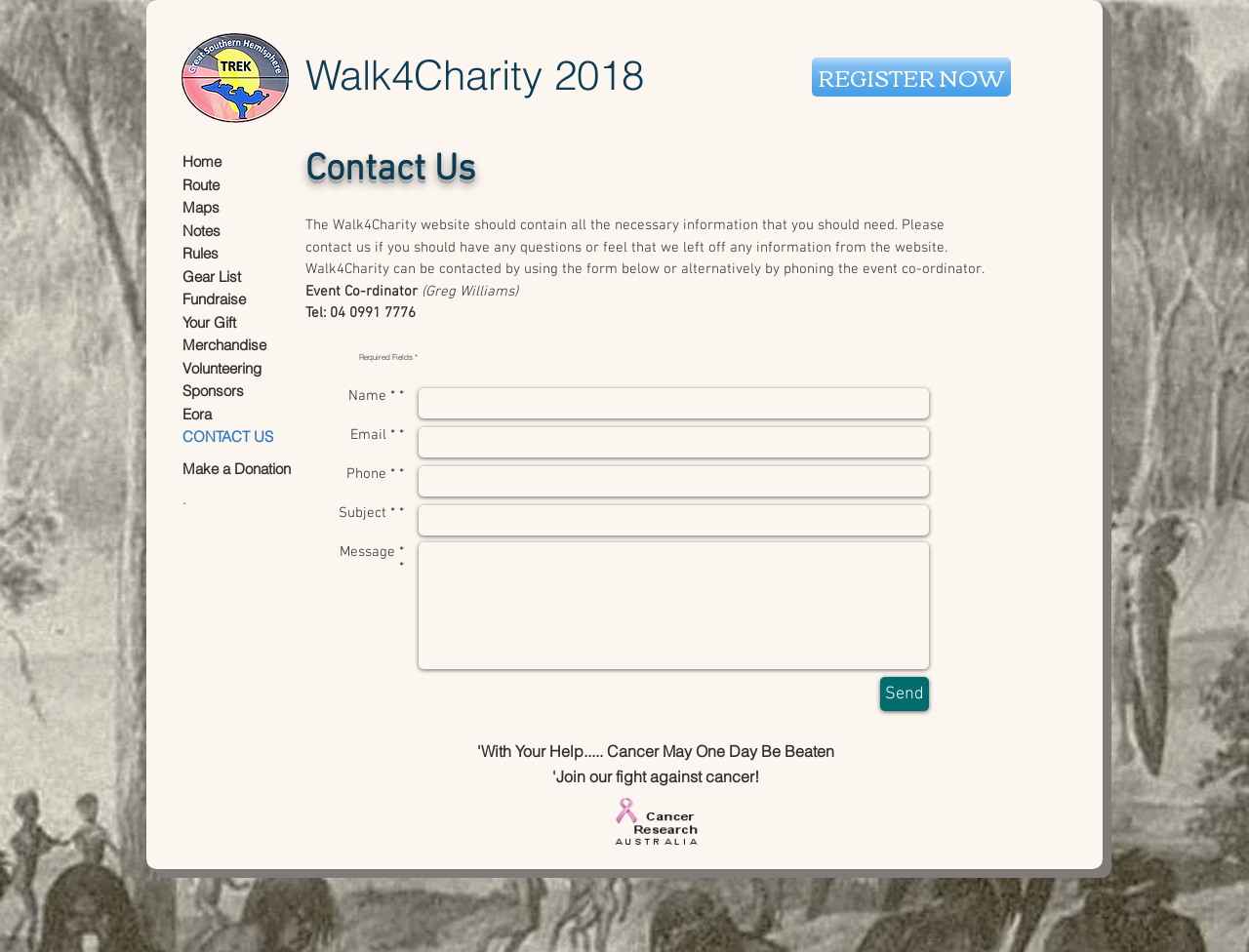Provide the bounding box coordinates of the HTML element described as: "Make a Donation". The bounding box coordinates should be four float numbers between 0 and 1, i.e., [left, top, right, bottom].

[0.146, 0.484, 0.233, 0.503]